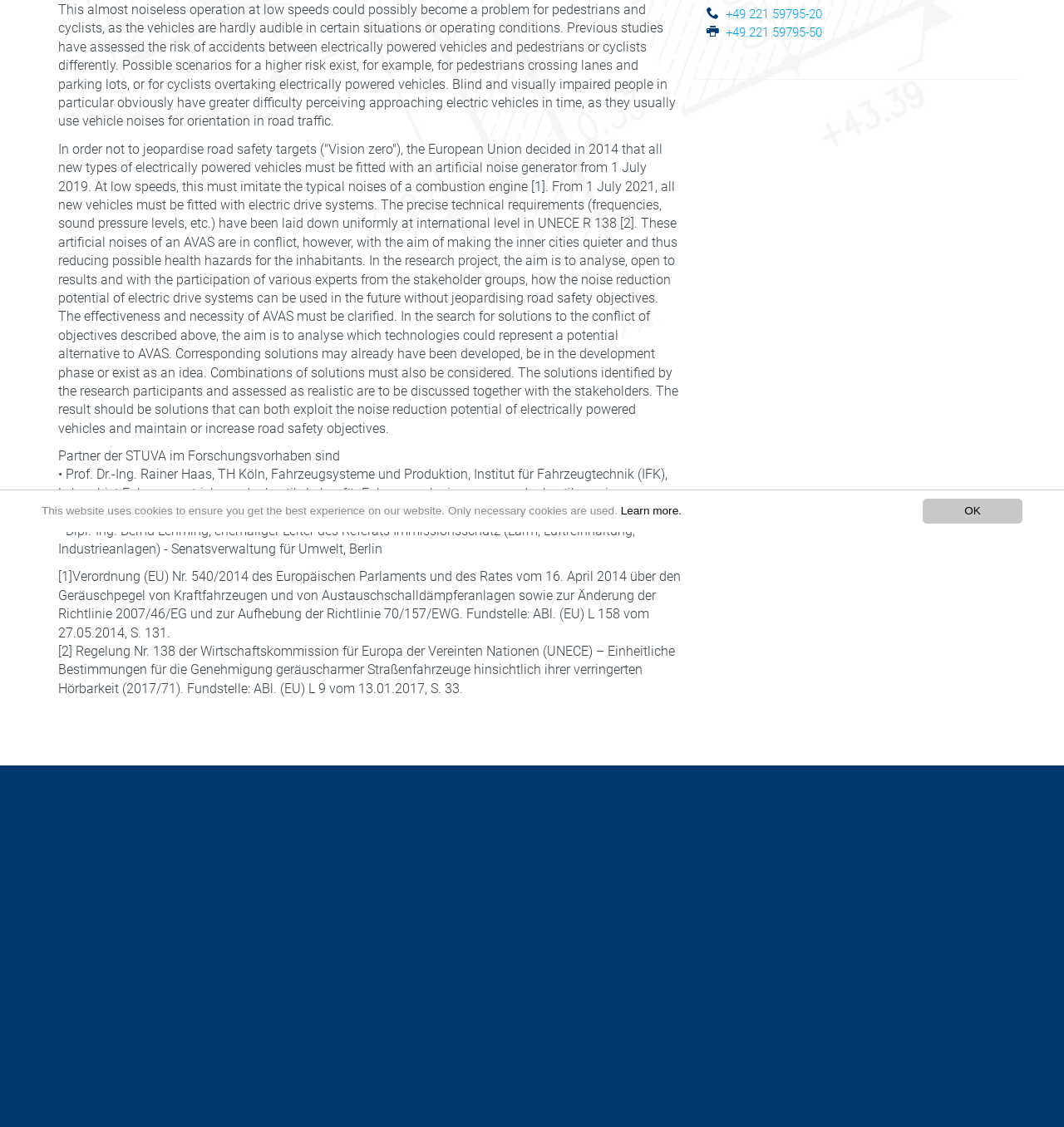Given the description "+49 221 59795-20", provide the bounding box coordinates of the corresponding UI element.

[0.664, 0.006, 0.772, 0.019]